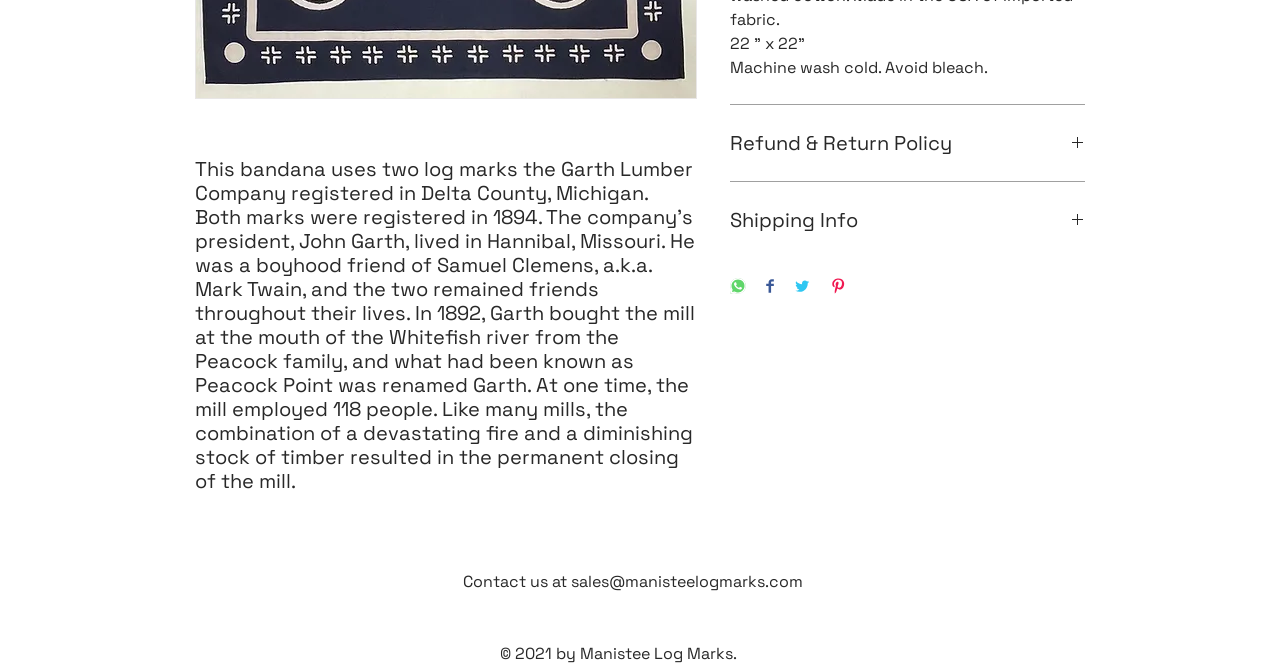Provide the bounding box coordinates of the HTML element this sentence describes: "Refund & Return Policy". The bounding box coordinates consist of four float numbers between 0 and 1, i.e., [left, top, right, bottom].

[0.57, 0.194, 0.848, 0.236]